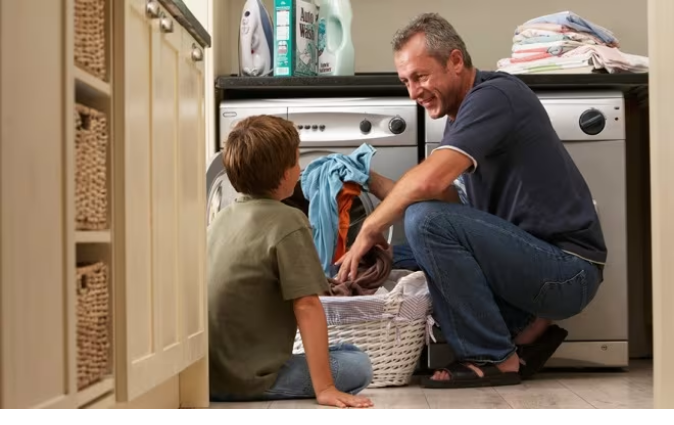What is the purpose of the laundry task?
Please look at the screenshot and answer in one word or a short phrase.

teaching life skills